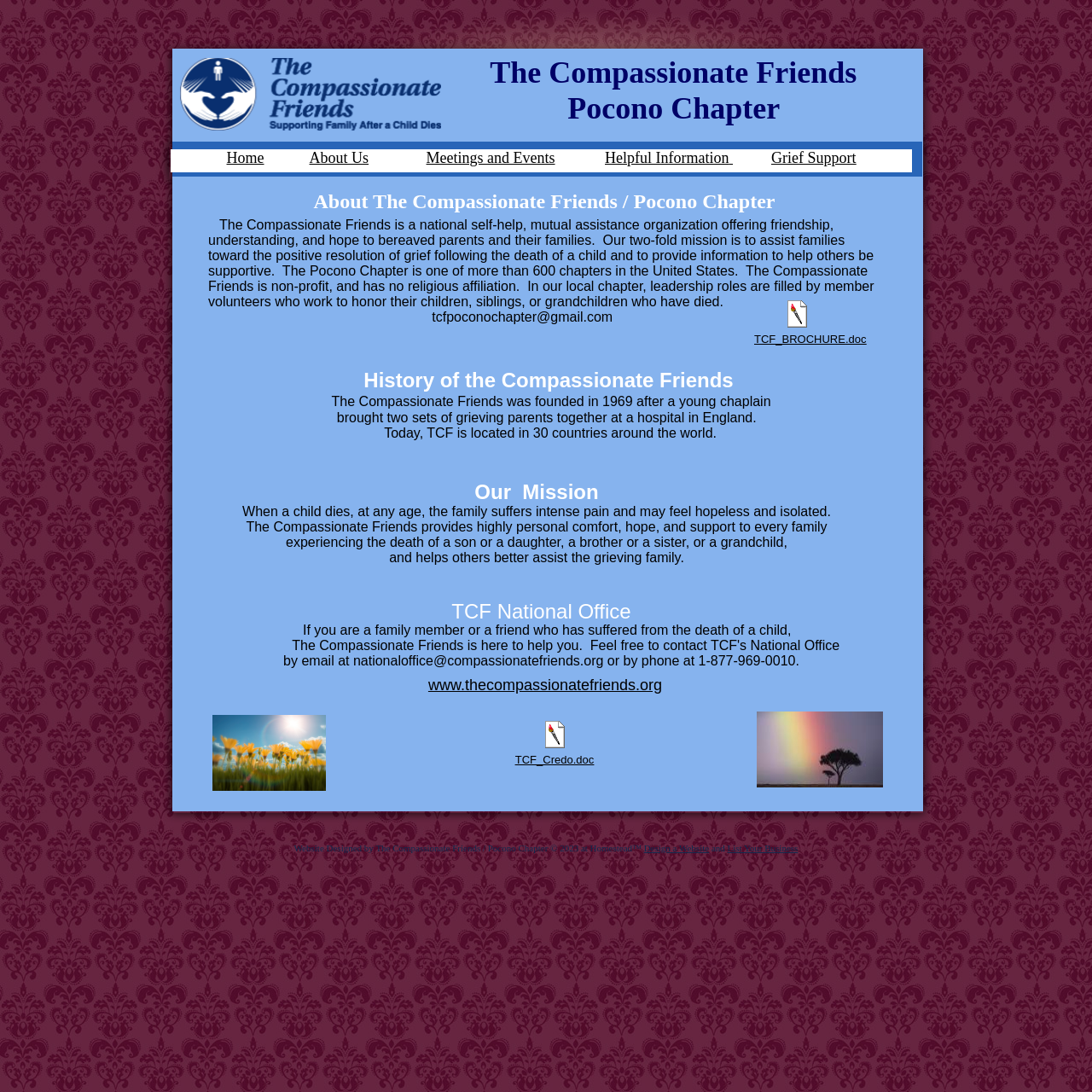Respond to the question below with a single word or phrase:
How many chapters are there in the United States?

Over 600